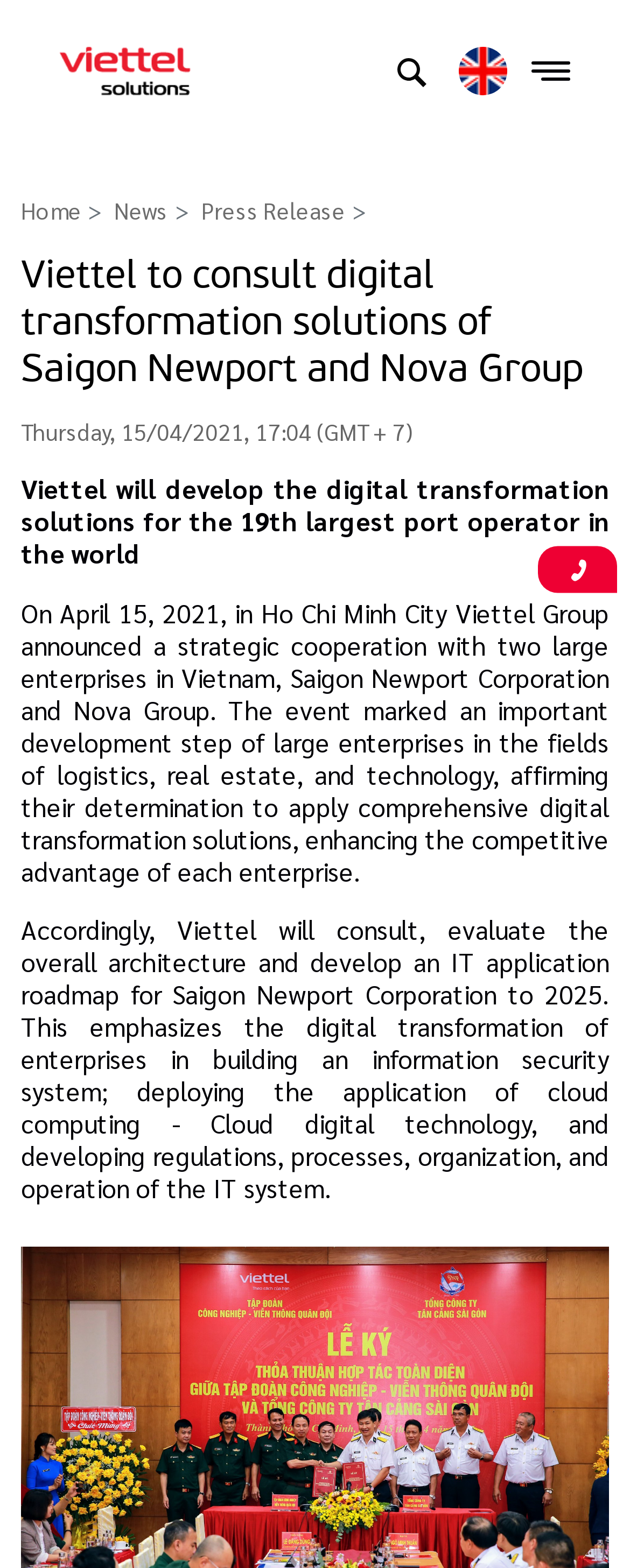Given the description: "News", determine the bounding box coordinates of the UI element. The coordinates should be formatted as four float numbers between 0 and 1, [left, top, right, bottom].

[0.181, 0.125, 0.267, 0.143]